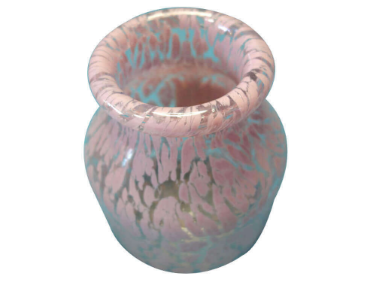What is the purpose of the vase?
From the screenshot, supply a one-word or short-phrase answer.

Functional vessel and decorative element